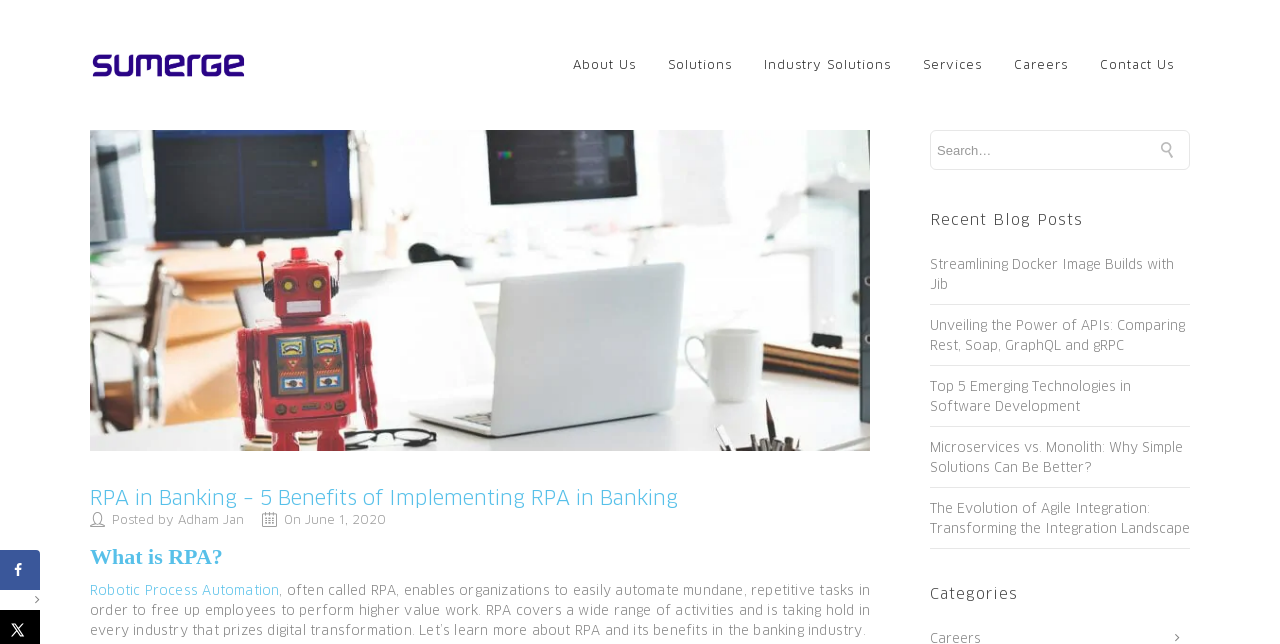Using the description: "Solutions", identify the bounding box of the corresponding UI element in the screenshot.

[0.509, 0.039, 0.584, 0.116]